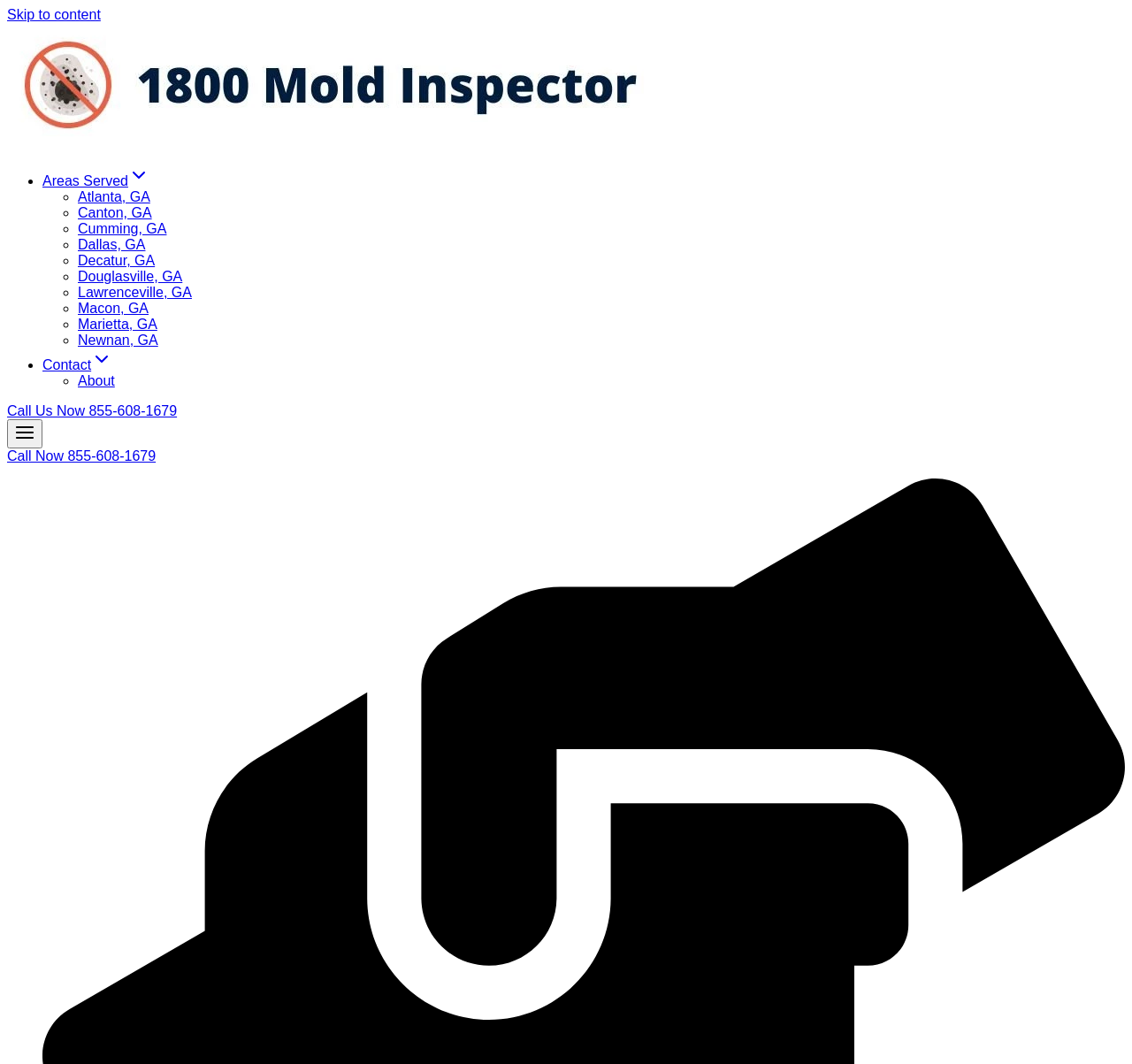Provide the bounding box coordinates of the section that needs to be clicked to accomplish the following instruction: "Call the phone number 855-608-1679."

[0.006, 0.379, 0.156, 0.393]